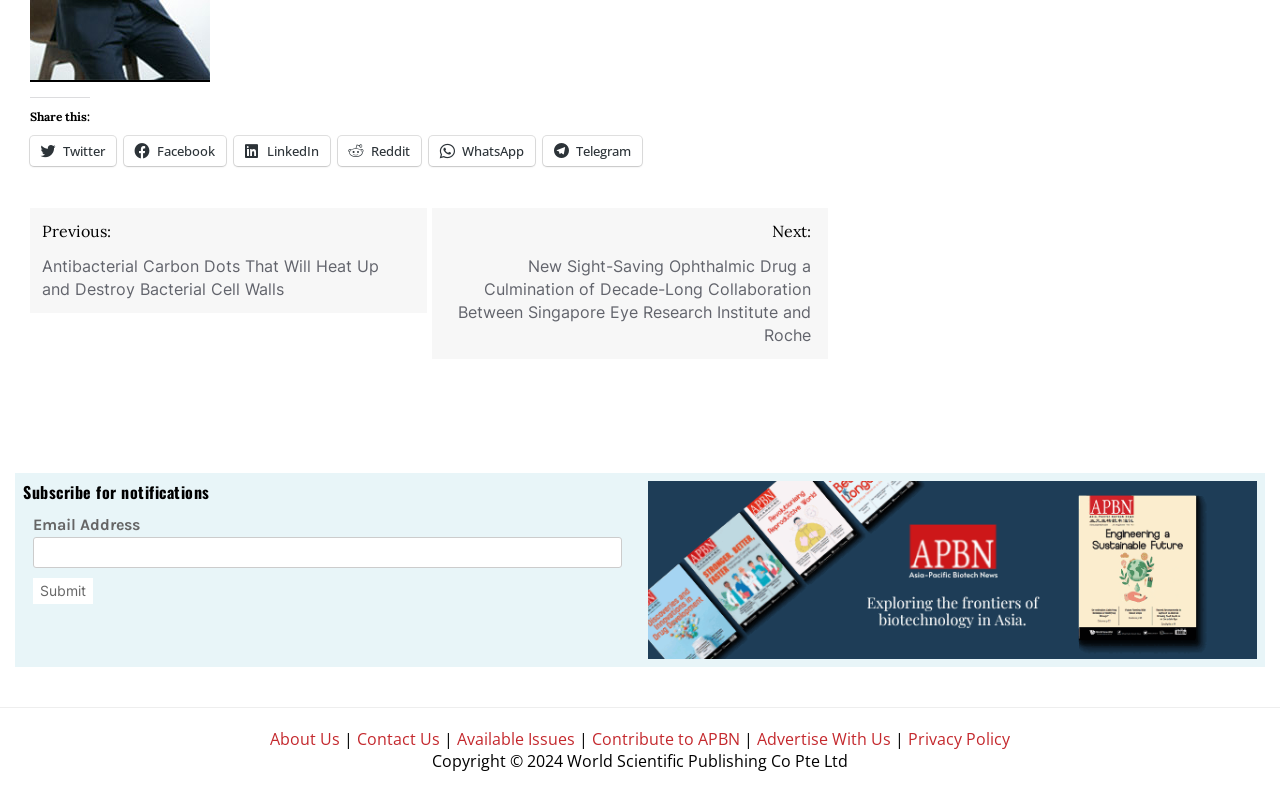Identify the bounding box of the HTML element described as: "alt="Link to APBN on WSPC"".

[0.506, 0.704, 0.982, 0.729]